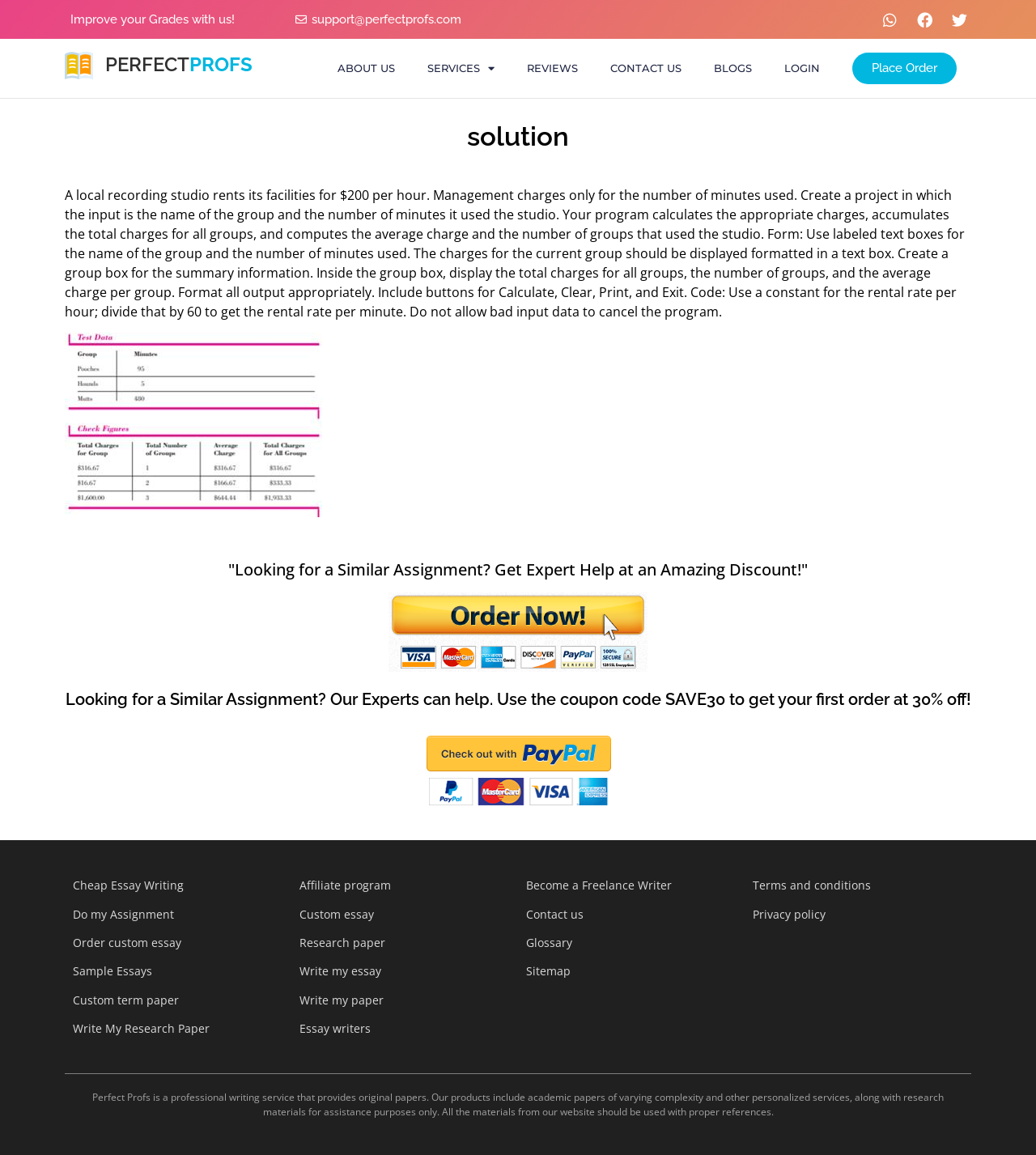Specify the bounding box coordinates of the area that needs to be clicked to achieve the following instruction: "Click on the 'SERVICES' link".

[0.397, 0.043, 0.493, 0.075]